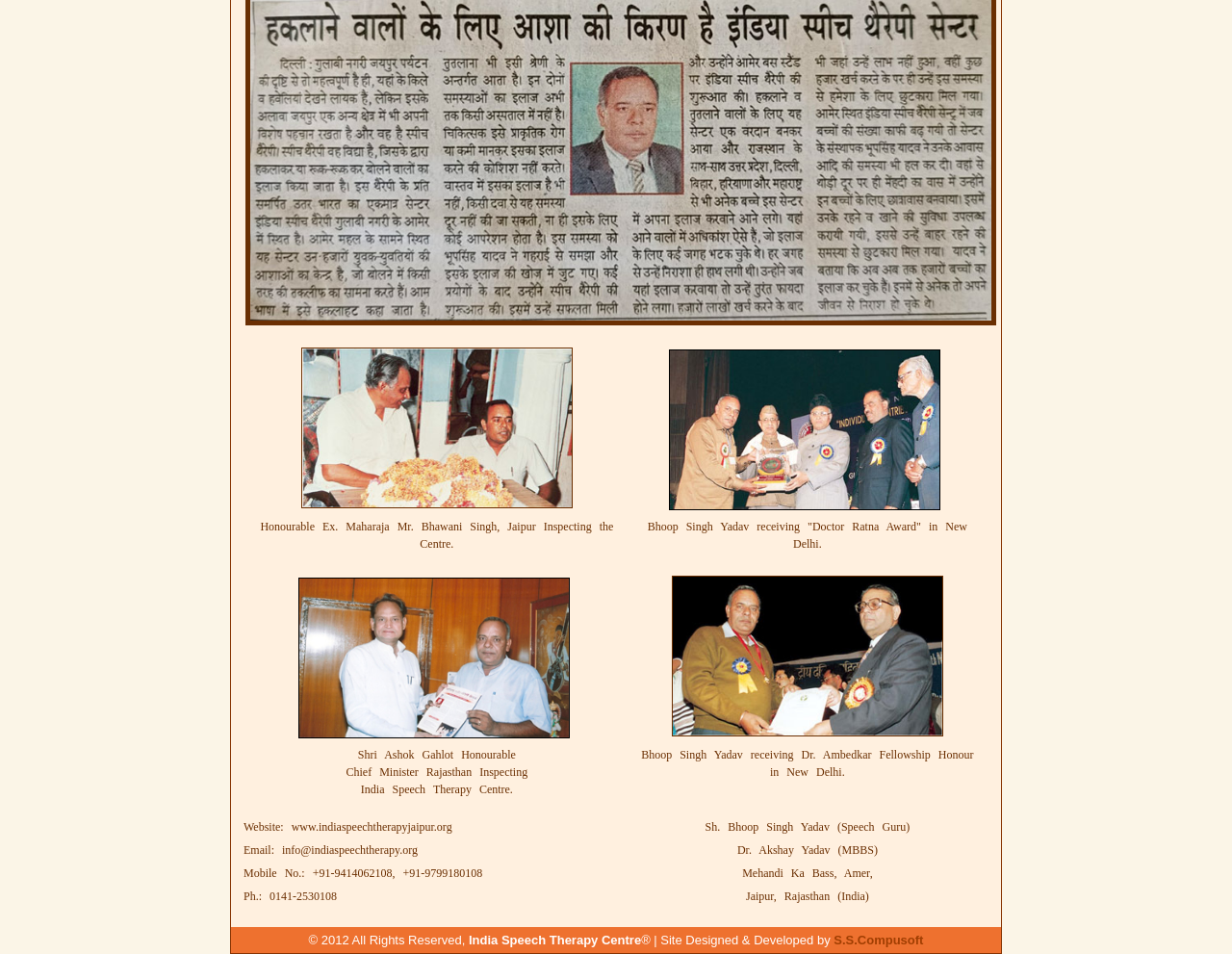Give a one-word or phrase response to the following question: What is the location of the centre?

Jaipur, Rajasthan (India)